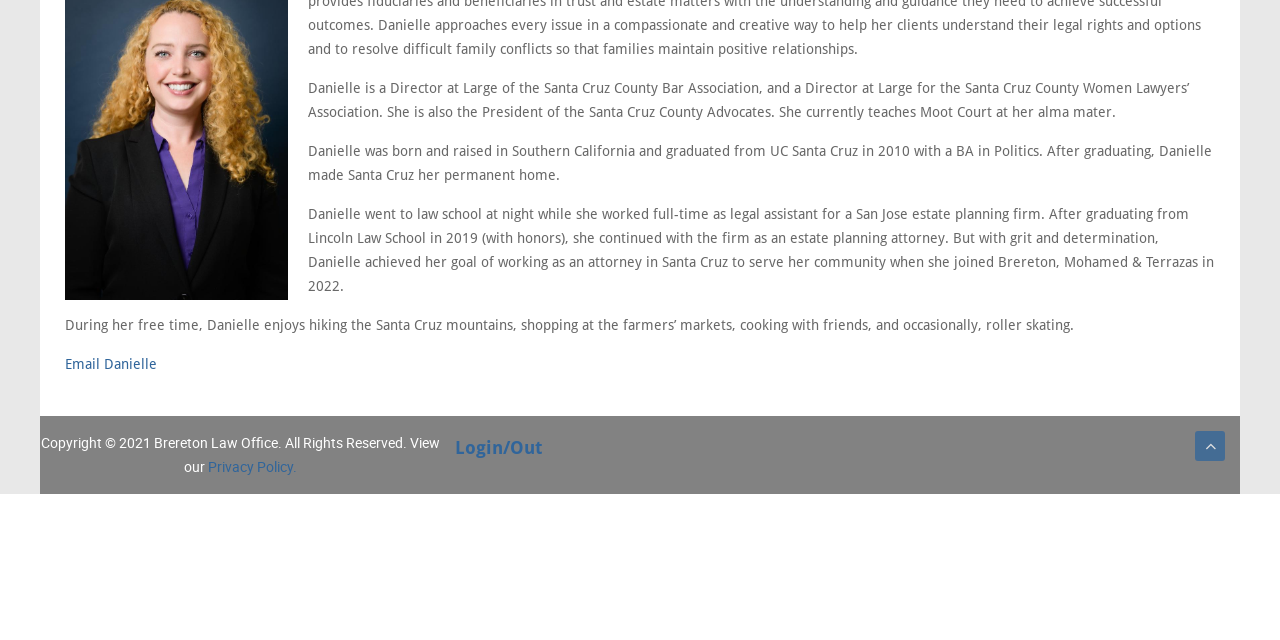Locate the bounding box of the UI element described in the following text: "admin".

None